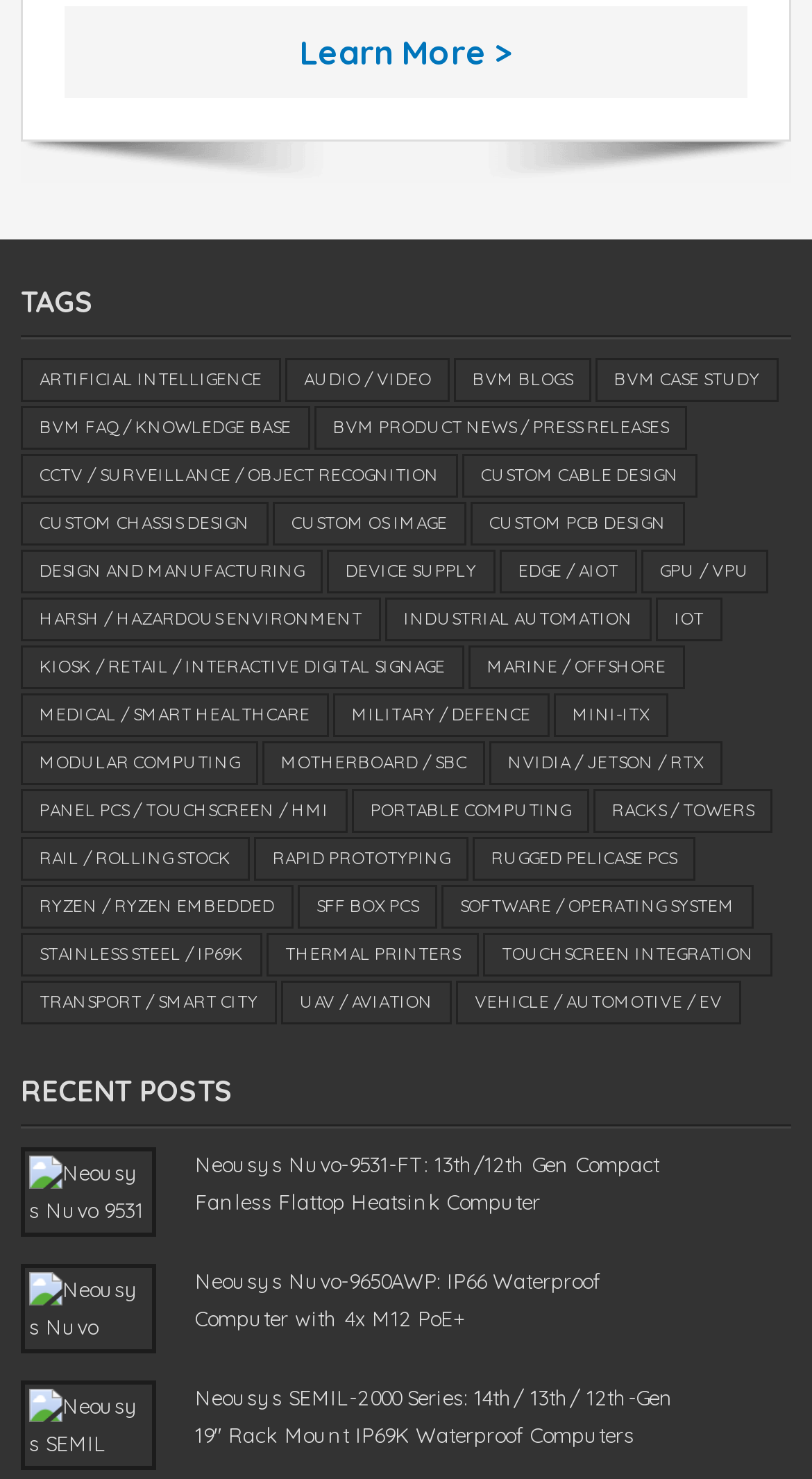Identify the bounding box of the UI component described as: "Rugged Pelicase PCs".

[0.582, 0.566, 0.856, 0.595]